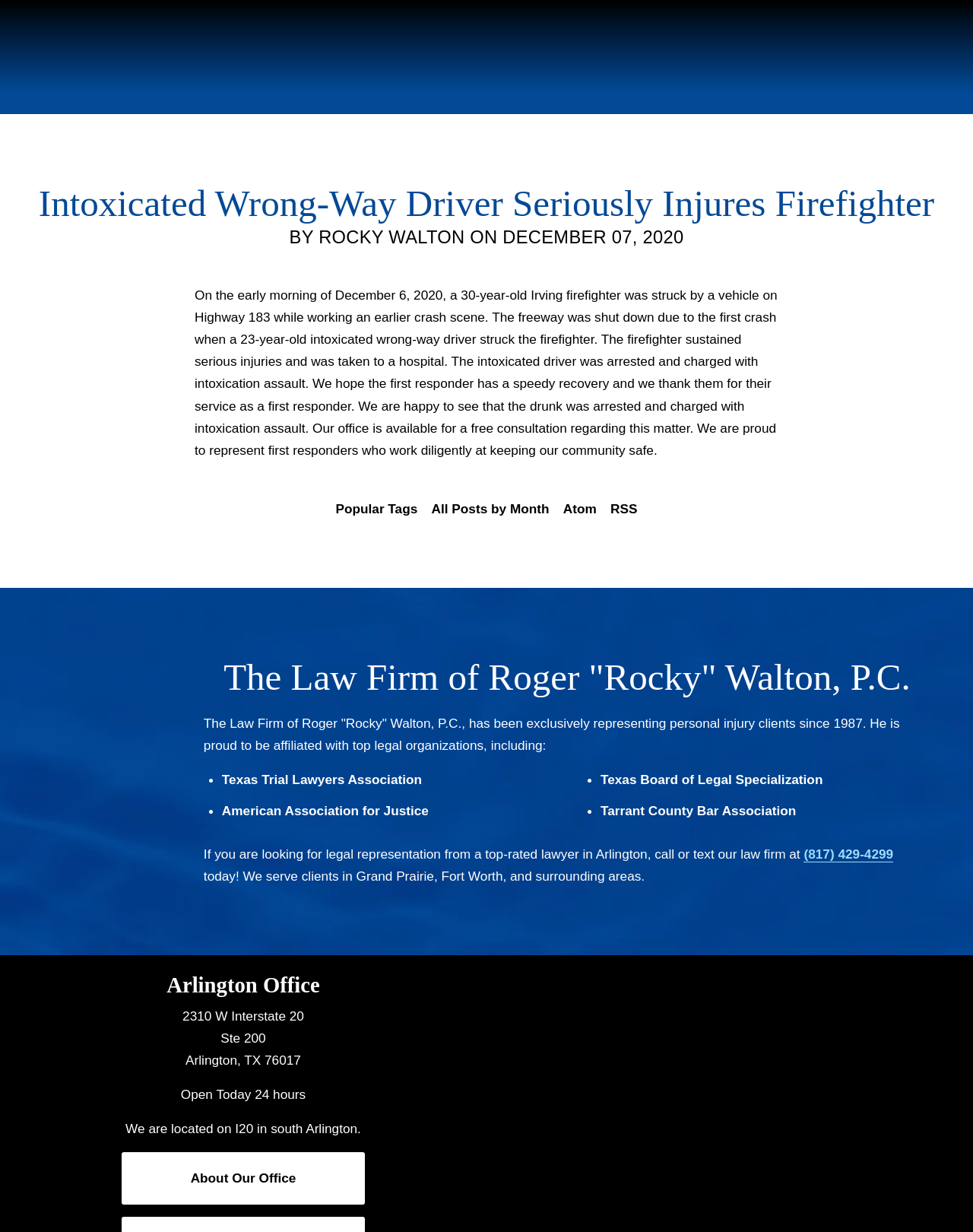Predict the bounding box of the UI element based on the description: "aria-label="Locations Map" title="Locations"". The coordinates should be four float numbers between 0 and 1, formatted as [left, top, right, bottom].

[0.5, 0.786, 1.0, 0.799]